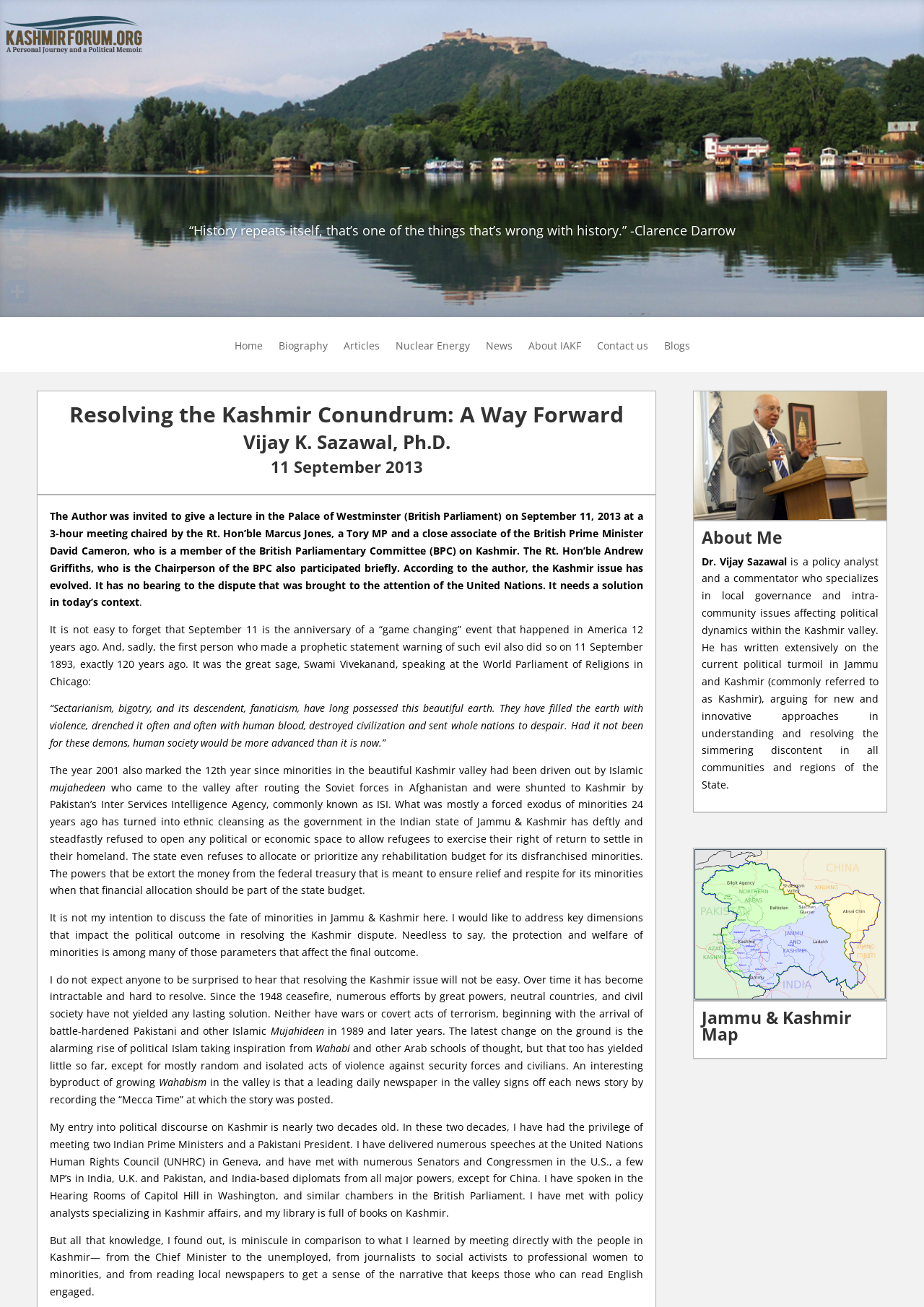Provide the bounding box coordinates of the HTML element this sentence describes: "Nuclear Energy".

[0.428, 0.261, 0.508, 0.285]